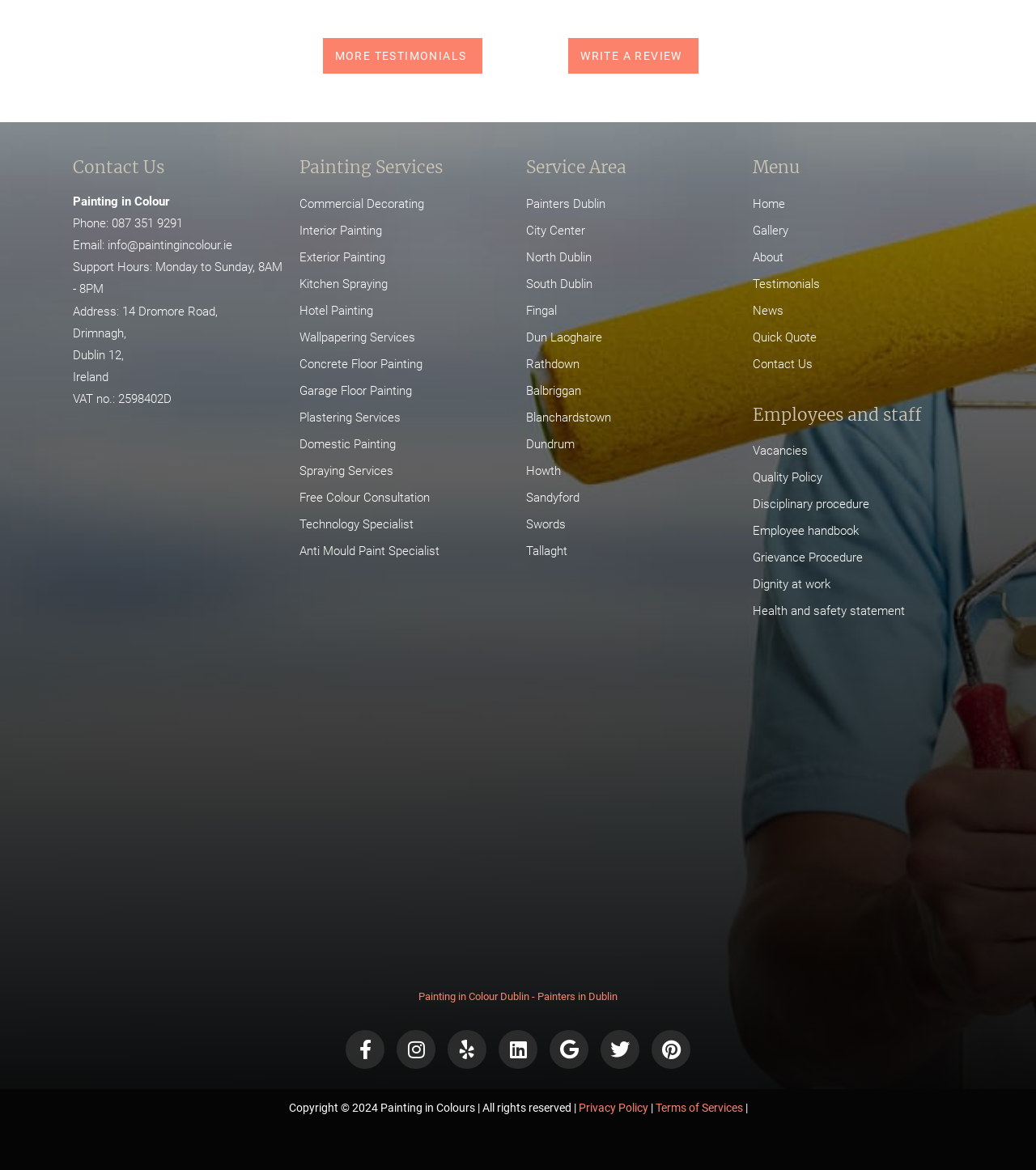Pinpoint the bounding box coordinates of the clickable area necessary to execute the following instruction: "Call the phone number". The coordinates should be given as four float numbers between 0 and 1, namely [left, top, right, bottom].

[0.108, 0.185, 0.177, 0.197]